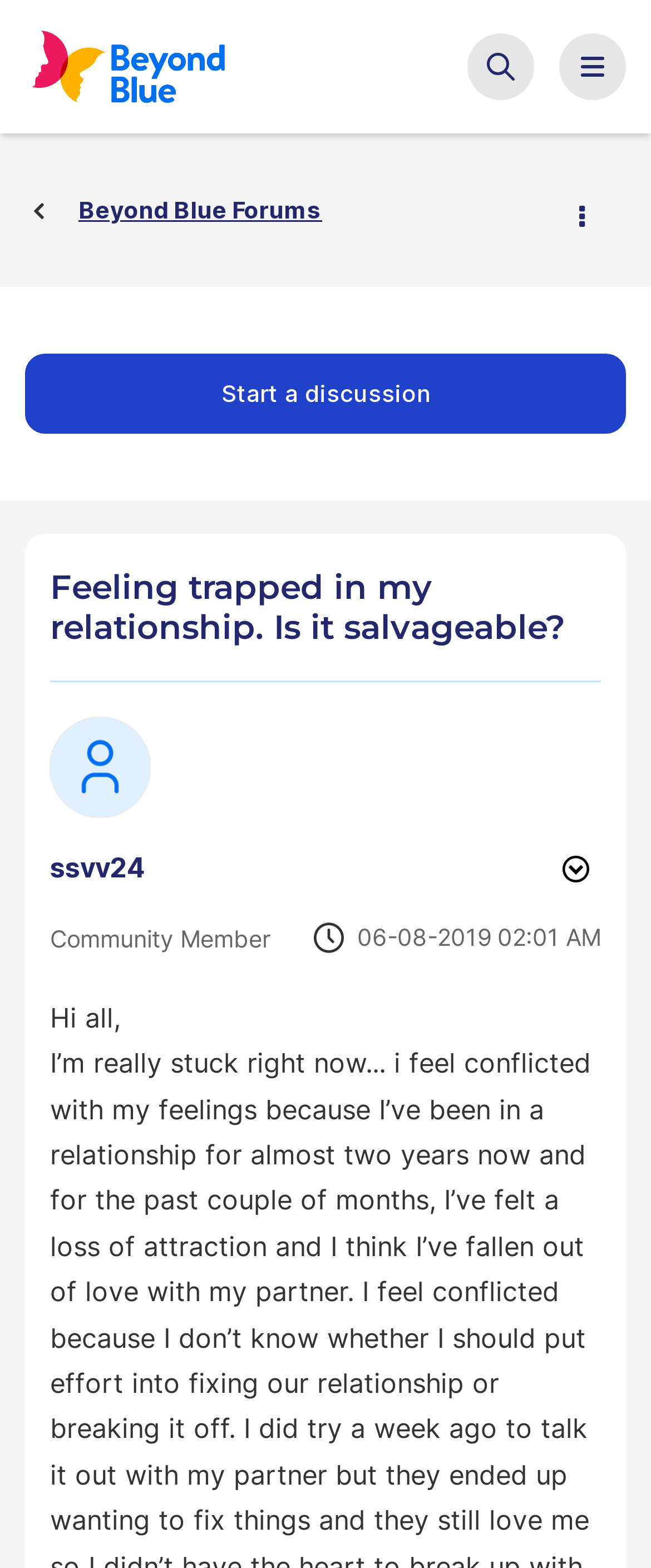What is the username of the post author?
From the screenshot, supply a one-word or short-phrase answer.

ssvv24